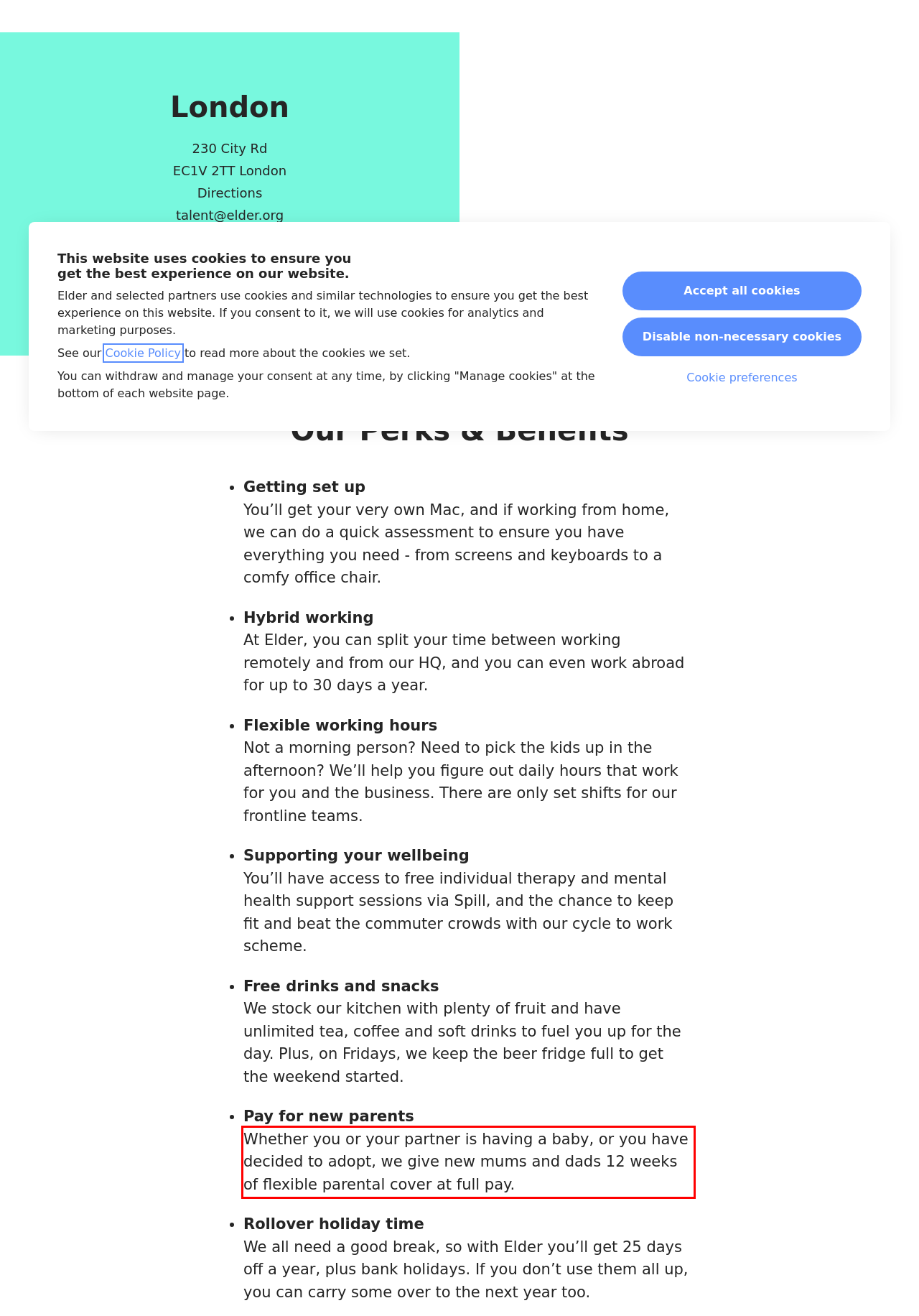View the screenshot of the webpage and identify the UI element surrounded by a red bounding box. Extract the text contained within this red bounding box.

Whether you or your partner is having a baby, or you have decided to adopt, we give new mums and dads 12 weeks of flexible parental cover at full pay.